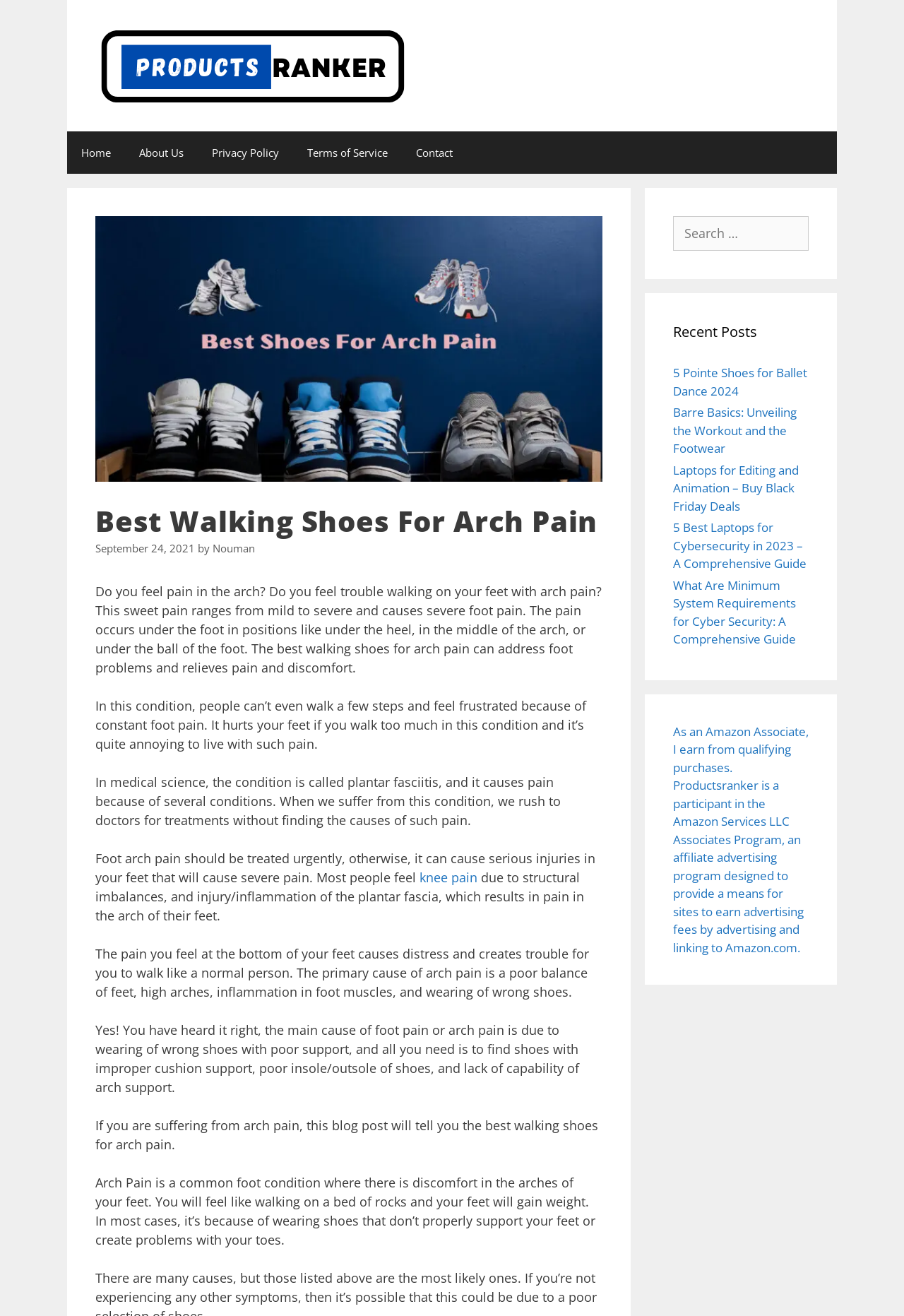Can you show the bounding box coordinates of the region to click on to complete the task described in the instruction: "Click the 'Home' link"?

[0.074, 0.1, 0.138, 0.132]